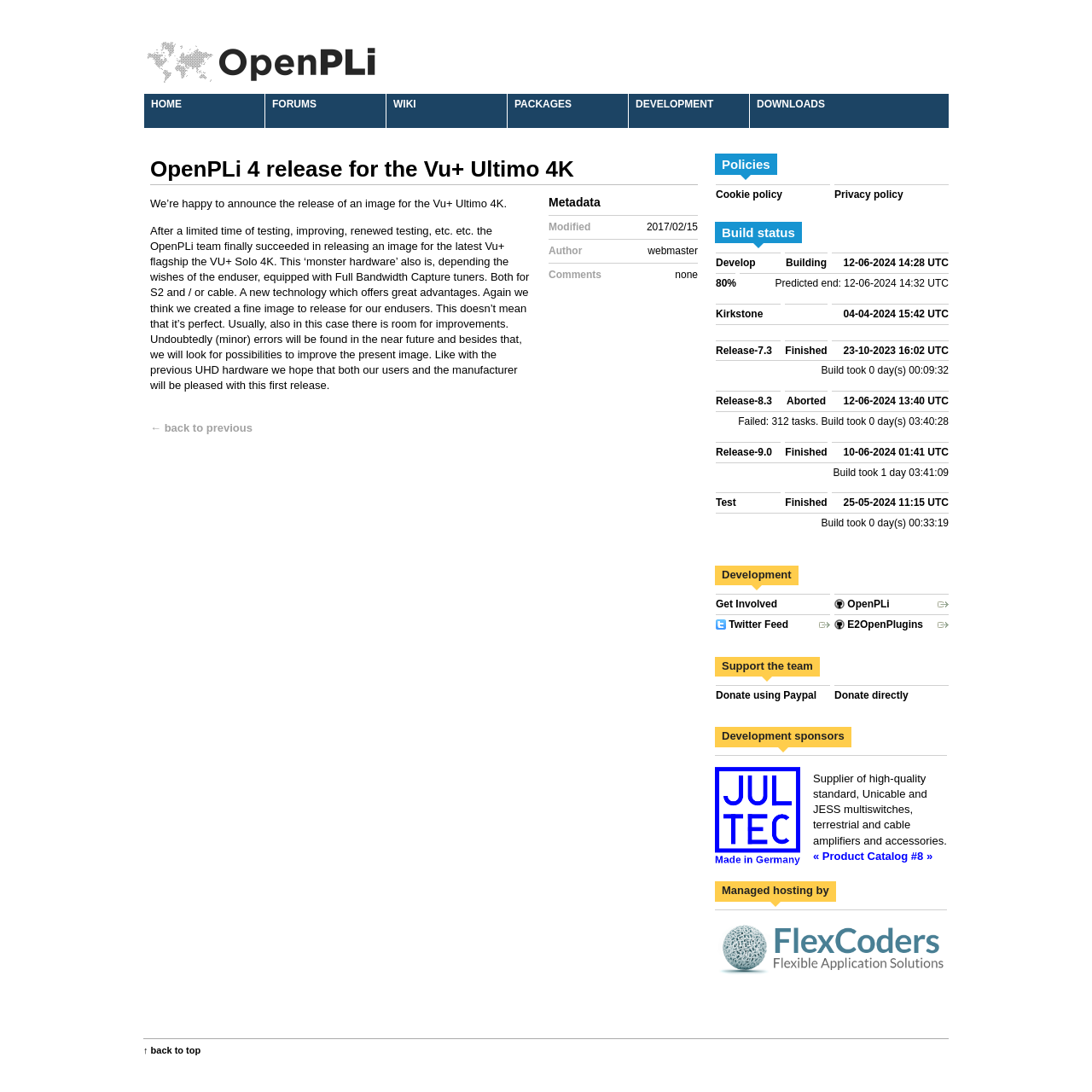Articulate a detailed summary of the webpage's content and design.

The webpage is about OpenPLi, an open-source set-top box software. At the top, there is a navigation menu with links to "HOME", "FORUMS", "WIKI", "PACKAGES", "DEVELOPMENT", and "DOWNLOADS". Below the navigation menu, there is a heading that reads "OpenPLi 4 release for the Vu+ Ultimo 4K". 

Following the heading, there is a paragraph of text that announces the release of an image for the Vu+ Ultimo 4K, a flagship device with advanced features. The text also mentions that the image is not perfect and that there is room for improvement. 

To the right of the paragraph, there is a "Metadata" section that displays information about the page, including the modified date, author, and comments. 

Below the paragraph, there are three sections: "Policies", "Build status", and "Development". The "Policies" section contains links to "Cookie policy" and "Privacy policy". The "Build status" section displays information about the build process, including the status, predicted end time, and build duration. The "Development" section contains links to "Get Involved", "OpenPLi", "Twitter Feed", and "E2OpenPlugins", along with their corresponding images.

Further down the page, there are sections for "Support the team" and "Development sponsors". The "Support the team" section contains links to donate to the team using PayPal or directly. The "Development sponsors" section lists Jultec GmbH, a supplier of high-quality standard, Unicable and JESS multiswitches, terrestrial and cable amplifiers, and accessories, along with a link to their product catalog. 

At the very bottom of the page, there is a section for "Managed hosting by" FlexCoders, along with their logo. Finally, there is a link to go back to the top of the page.